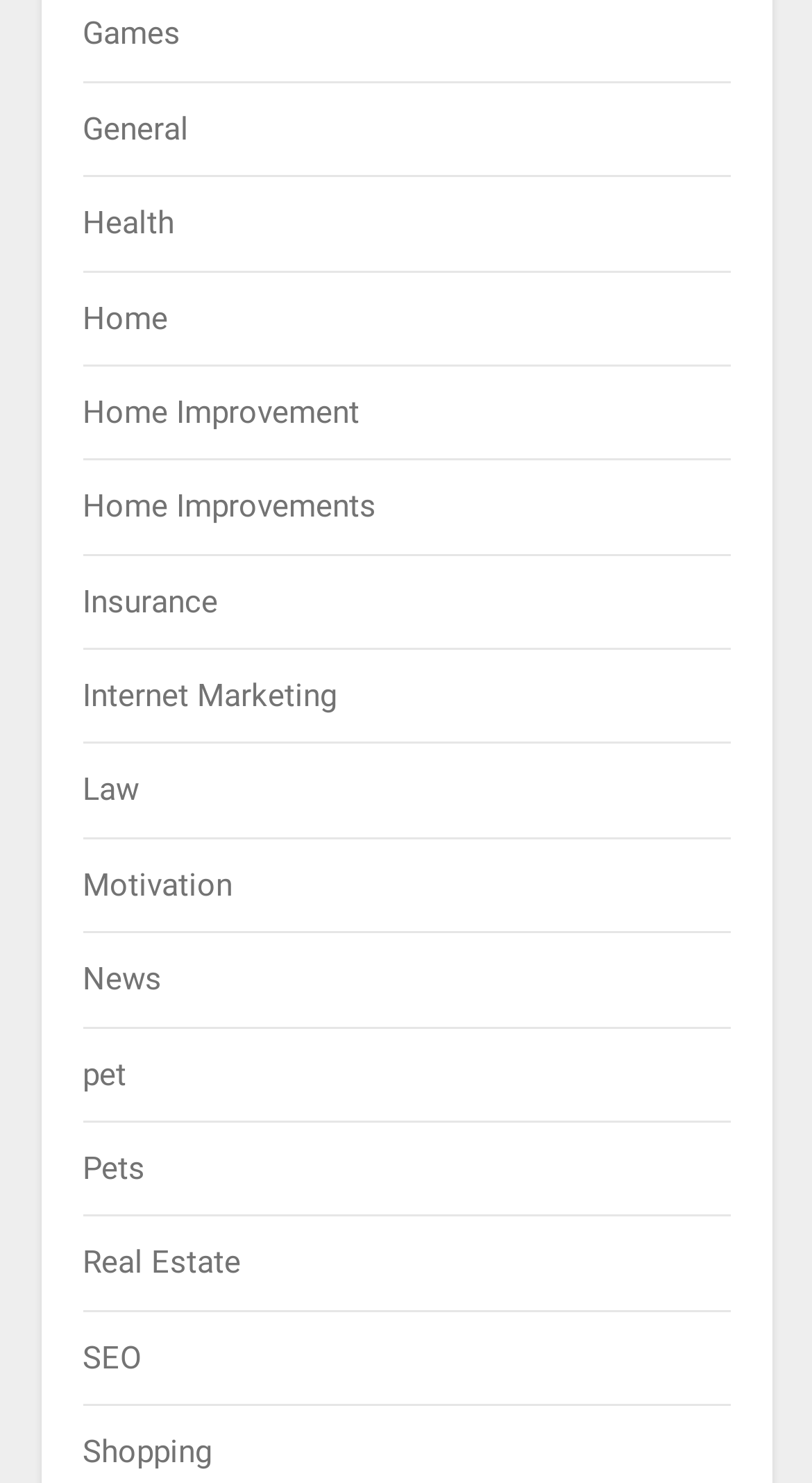Identify the bounding box coordinates of the clickable region to carry out the given instruction: "Visit Home Improvement page".

[0.101, 0.265, 0.442, 0.291]